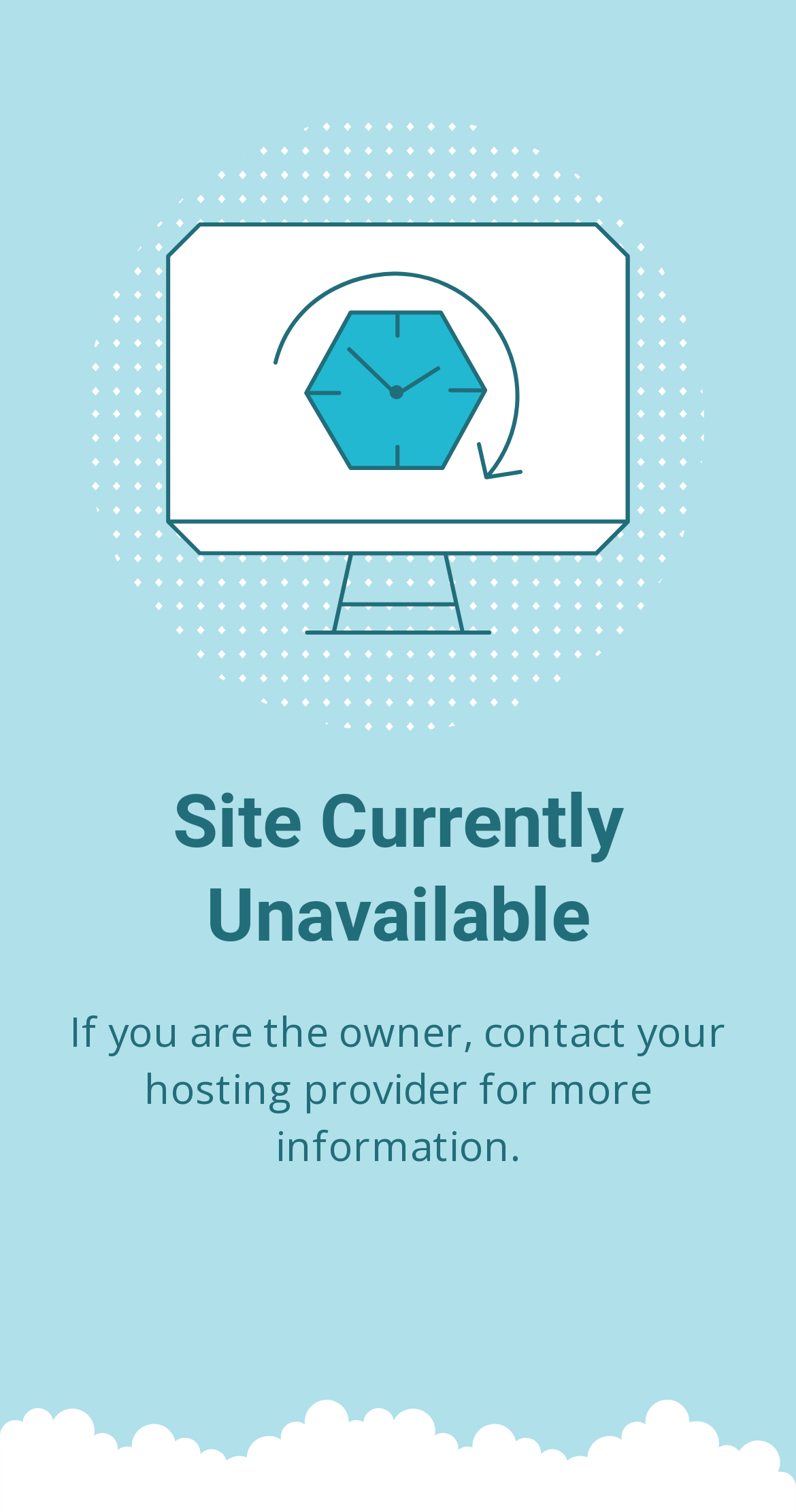Identify the first-level heading on the webpage and generate its text content.

Site Currently Unavailable